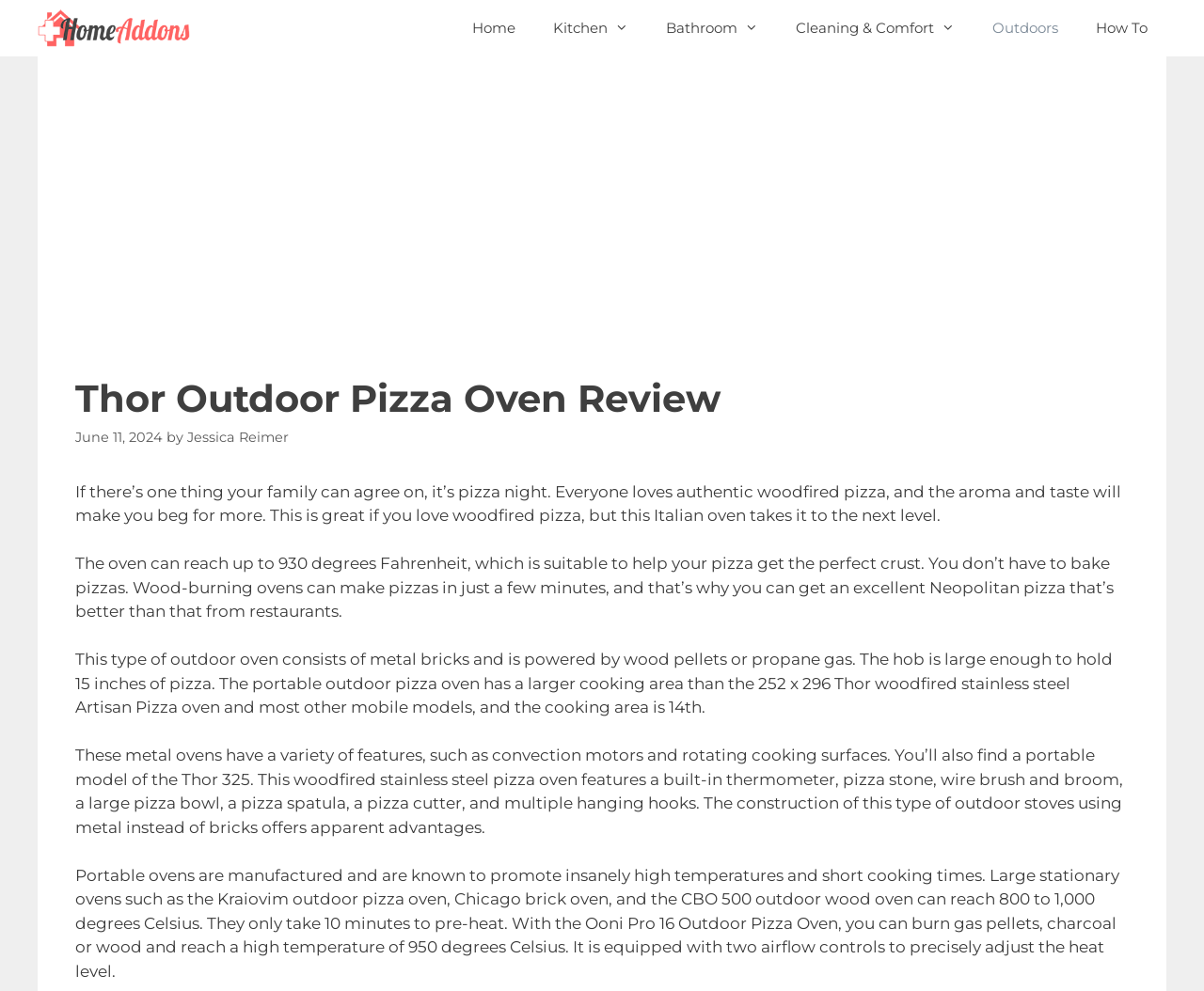Describe all the key features and sections of the webpage thoroughly.

This webpage is a review of the Thor Outdoor Pizza Oven. At the top, there is a navigation bar with links to different sections of the website, including "Home", "Kitchen", "Bathroom", "Cleaning & Comfort", "Outdoors", and "How To". Below the navigation bar, there is a large advertisement iframe.

The main content of the webpage is divided into sections. The first section is a header with the title "Thor Outdoor Pizza Oven Review" and a timestamp "June 11, 2024" by the author "Jessica Reimer". 

Below the header, there is a brief introduction to the review, which describes the appeal of woodfired pizza and the benefits of the Thor Outdoor Pizza Oven. The introduction is followed by several paragraphs of text that provide more details about the oven's features, such as its ability to reach high temperatures, its large cooking area, and its various accessories. The text also compares the Thor oven to other portable and stationary pizza ovens on the market.

Throughout the webpage, there are no images, but there are several links to other sections of the website and to the author's profile. The overall layout is organized and easy to follow, with clear headings and concise text.